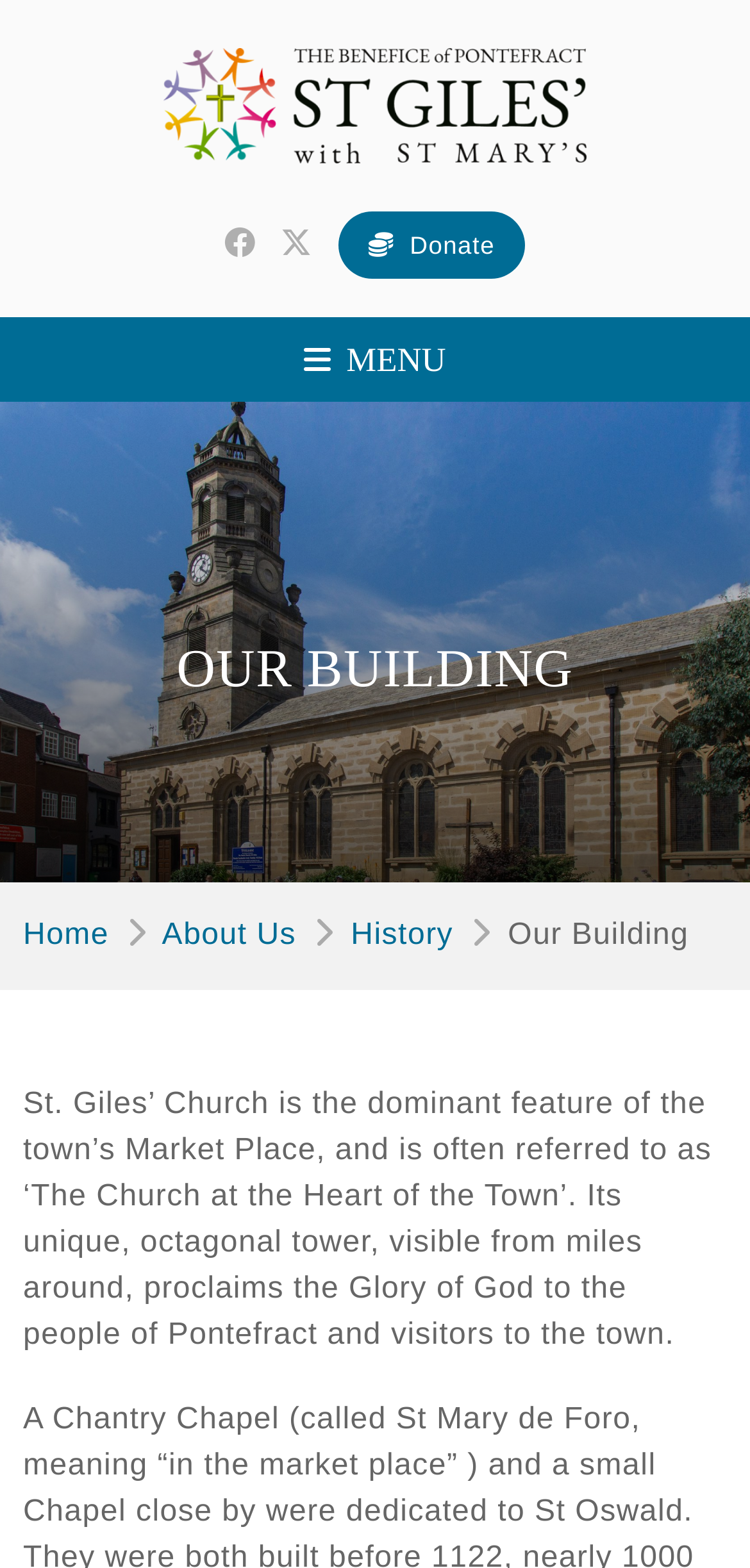Please locate the UI element described by "History" and provide its bounding box coordinates.

[0.468, 0.586, 0.604, 0.607]